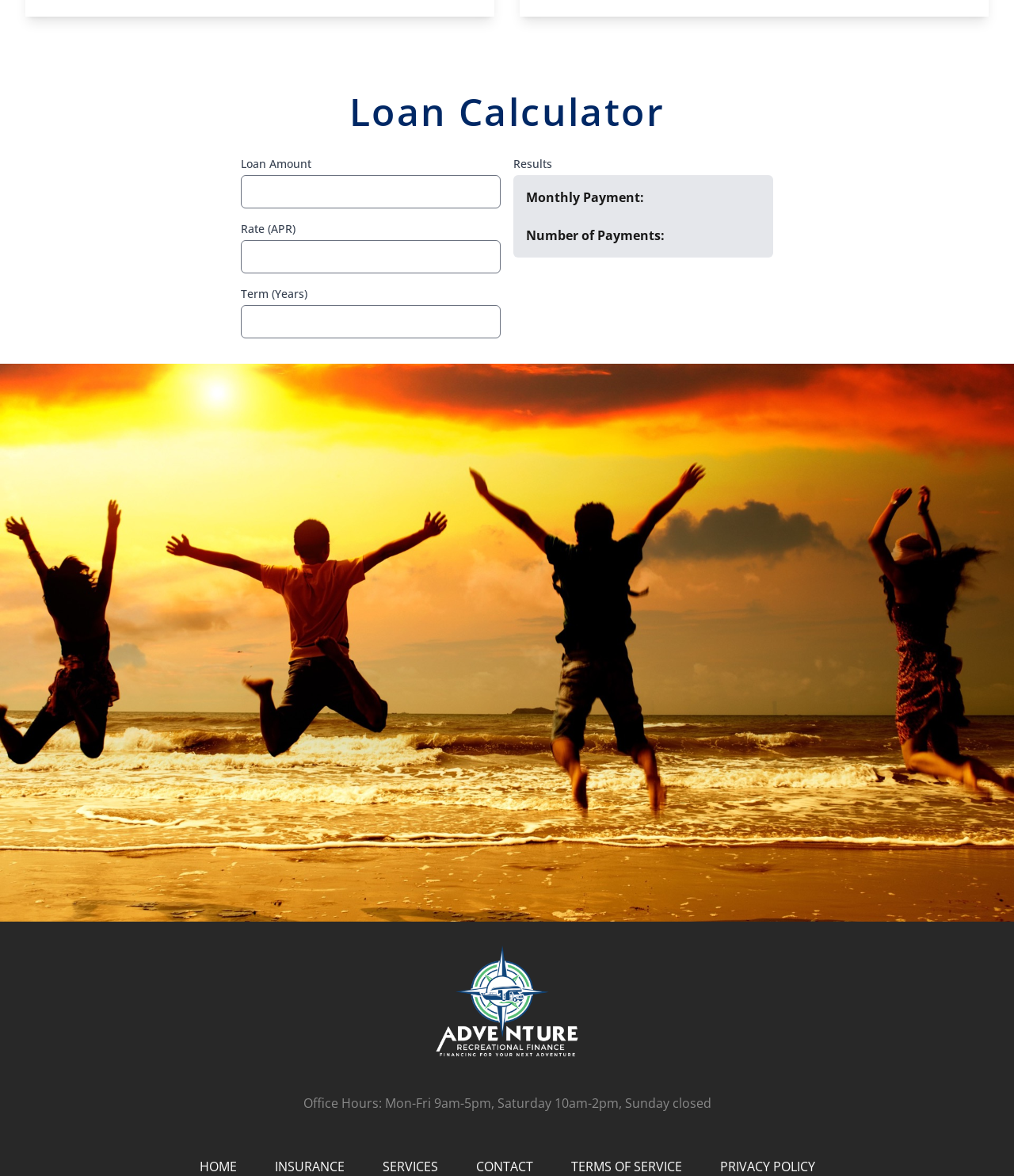Identify the bounding box coordinates of the clickable section necessary to follow the following instruction: "Enter your name". The coordinates should be presented as four float numbers from 0 to 1, i.e., [left, top, right, bottom].

None